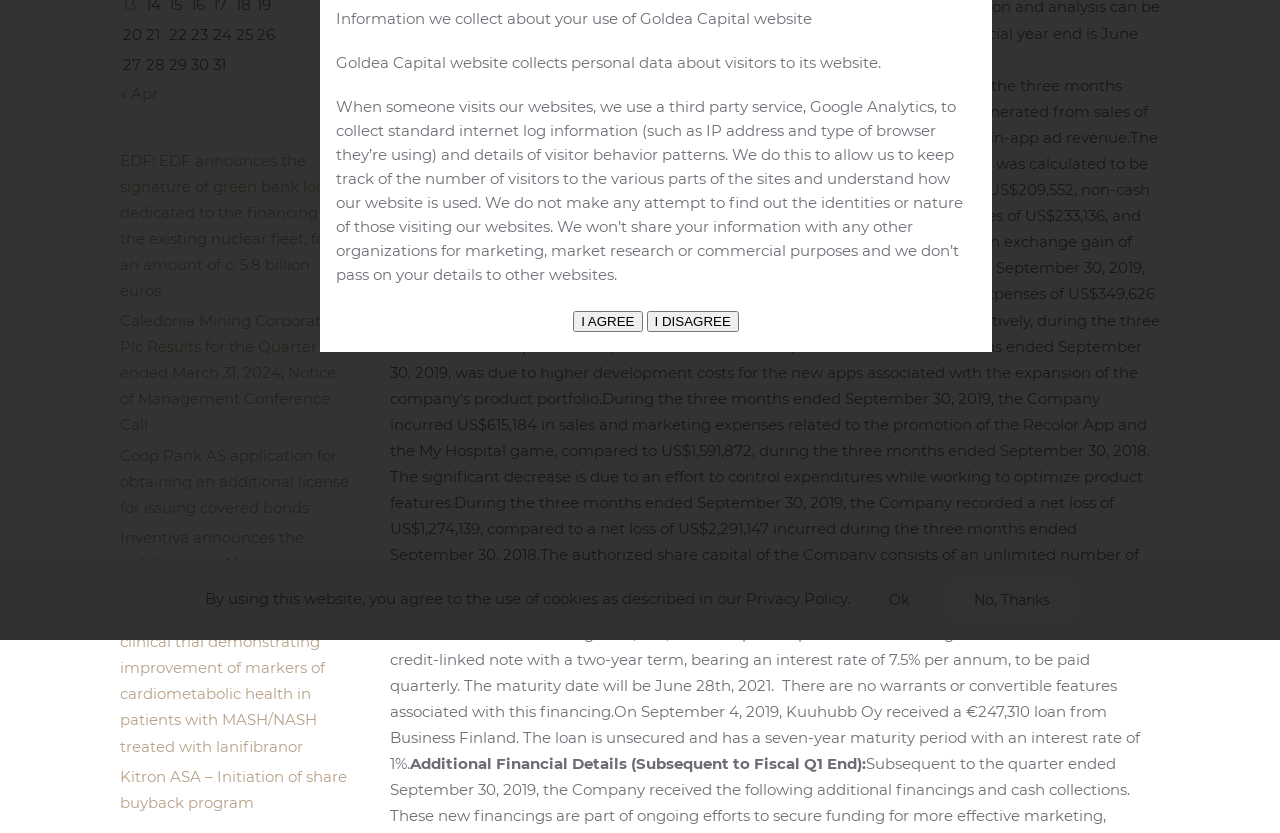Find the bounding box coordinates for the HTML element specified by: "« Apr".

[0.094, 0.101, 0.123, 0.124]